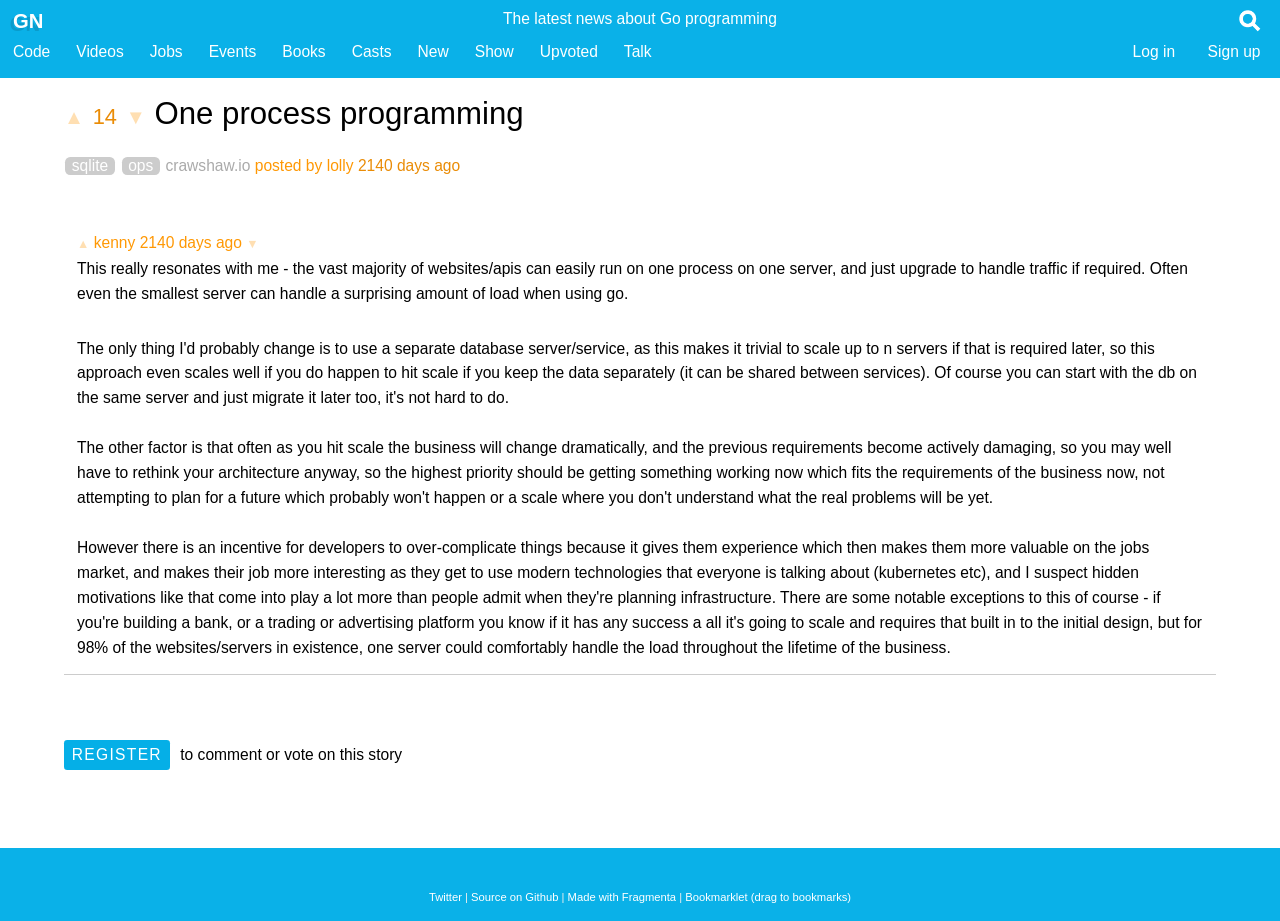Provide the bounding box coordinates of the section that needs to be clicked to accomplish the following instruction: "Read the latest news about Go programming."

[0.393, 0.01, 0.607, 0.029]